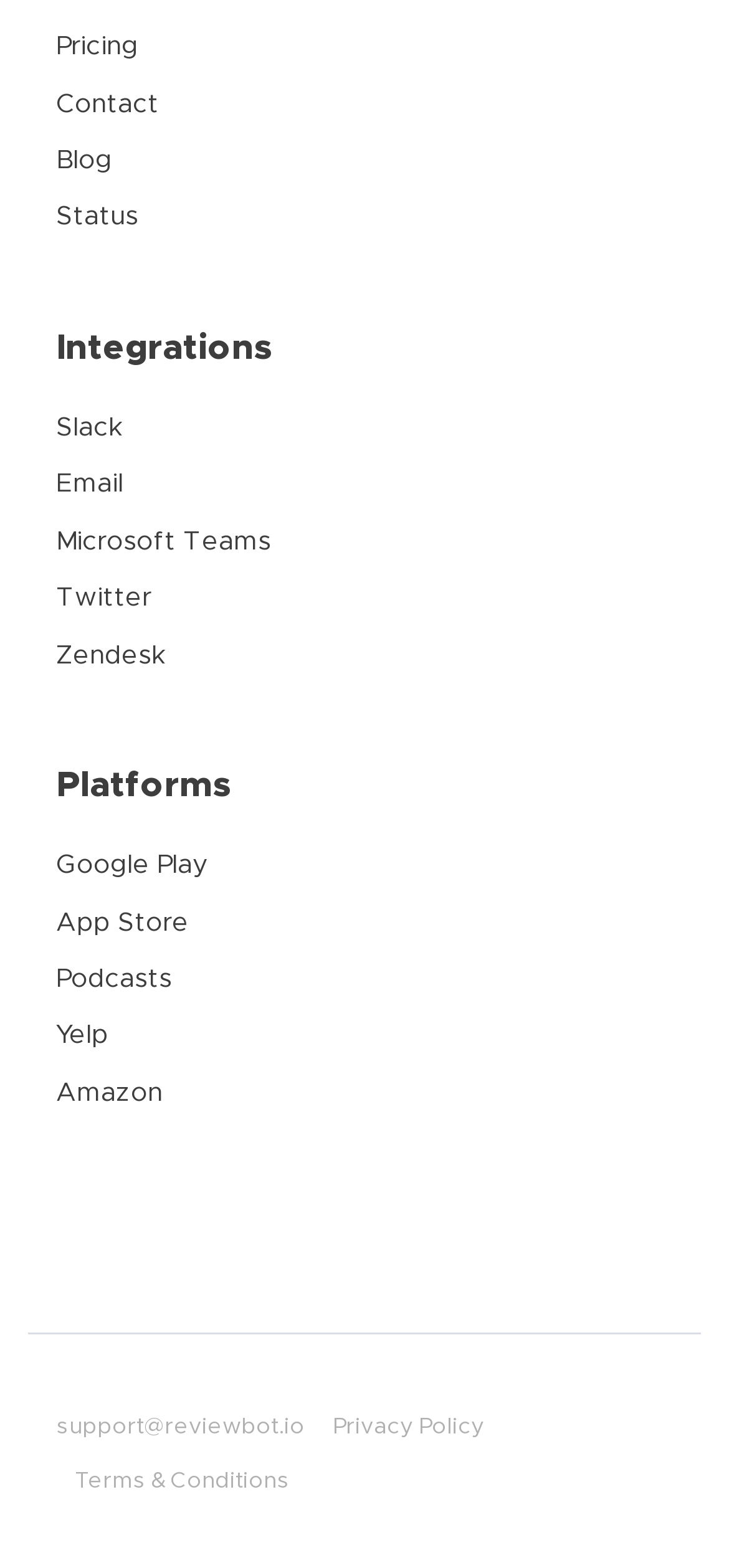Can you provide the bounding box coordinates for the element that should be clicked to implement the instruction: "Review terms and conditions"?

[0.103, 0.936, 0.397, 0.951]